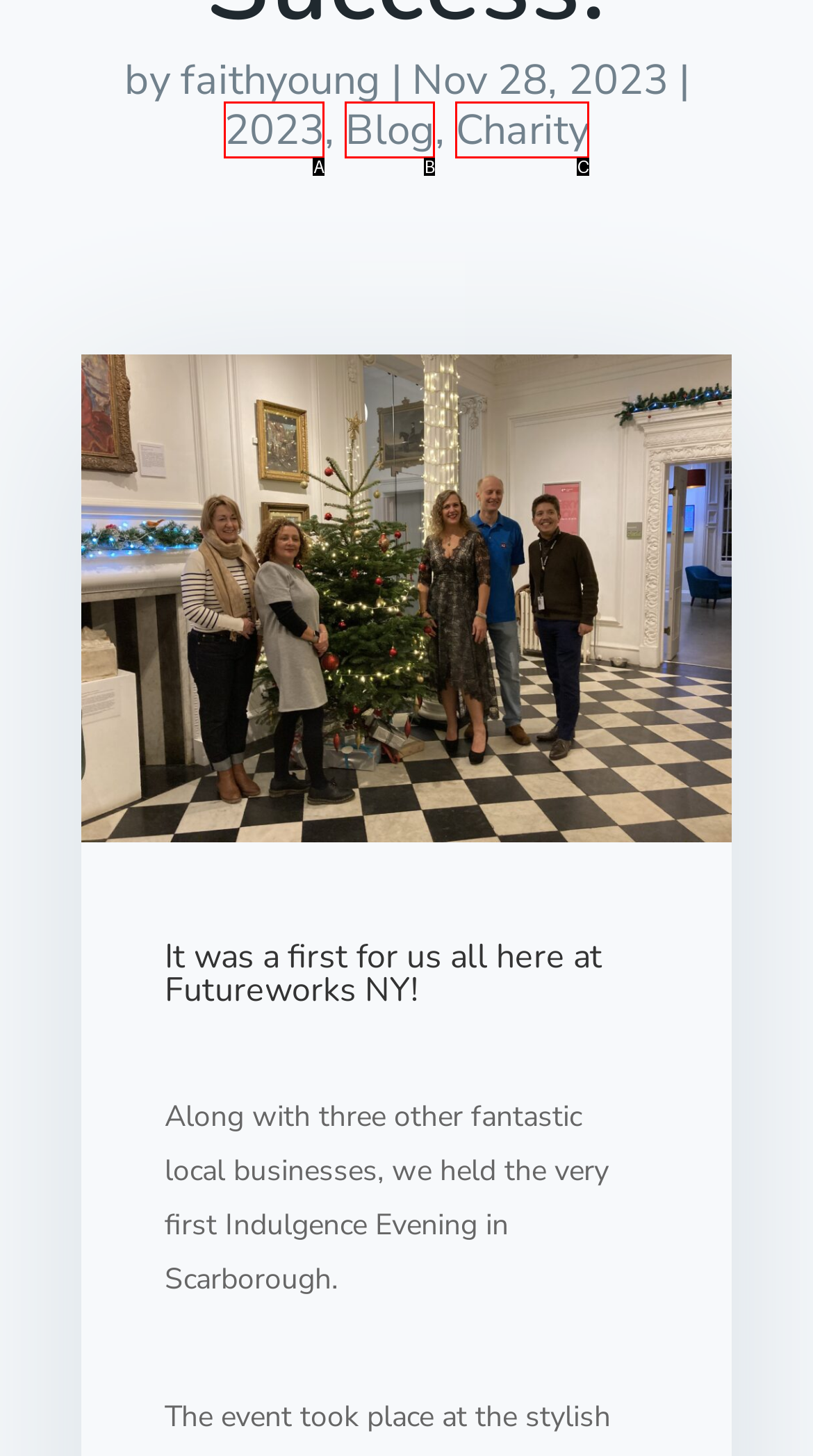Determine the UI element that matches the description: Blog
Answer with the letter from the given choices.

B